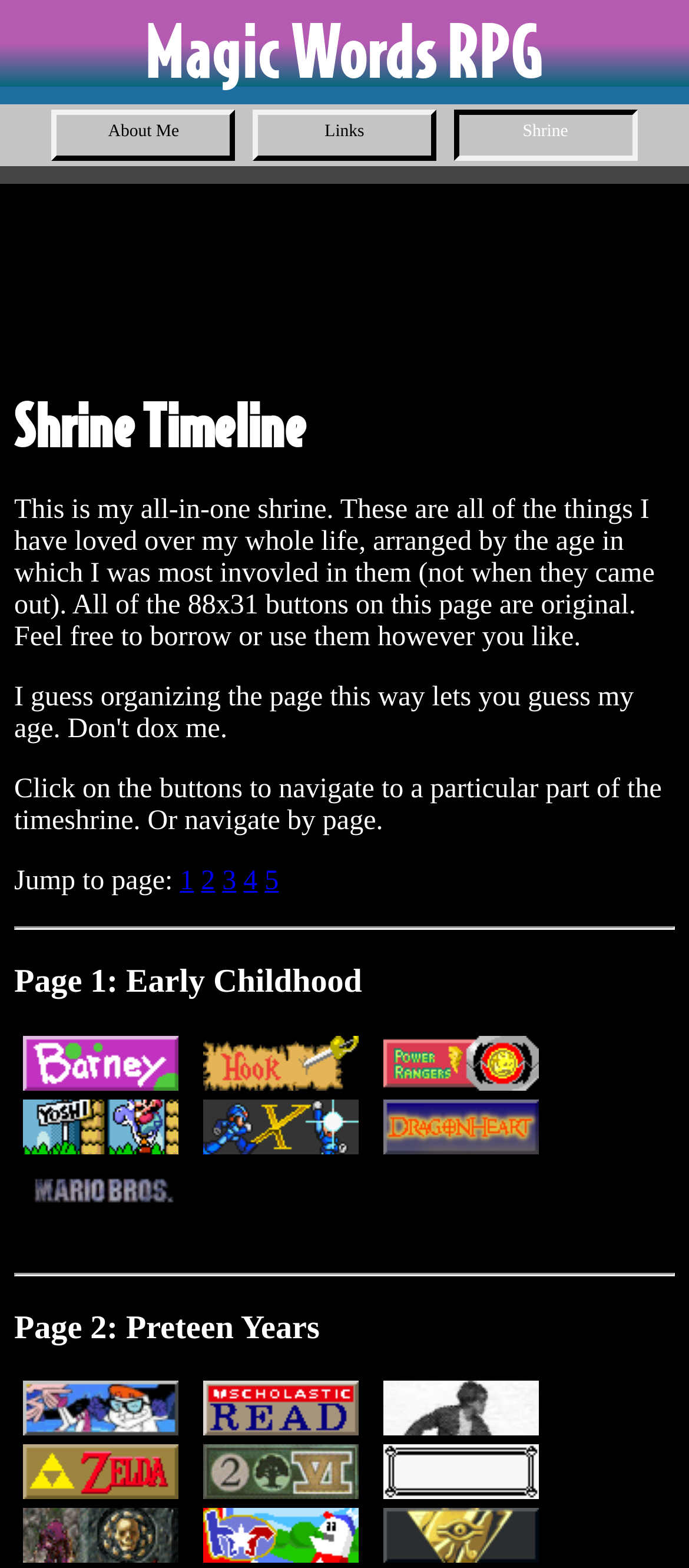What is the theme of the first page?
Analyze the image and provide a thorough answer to the question.

I looked at the heading 'Page 1: Early Childhood' and inferred that the theme of the first page is about the author's early childhood.